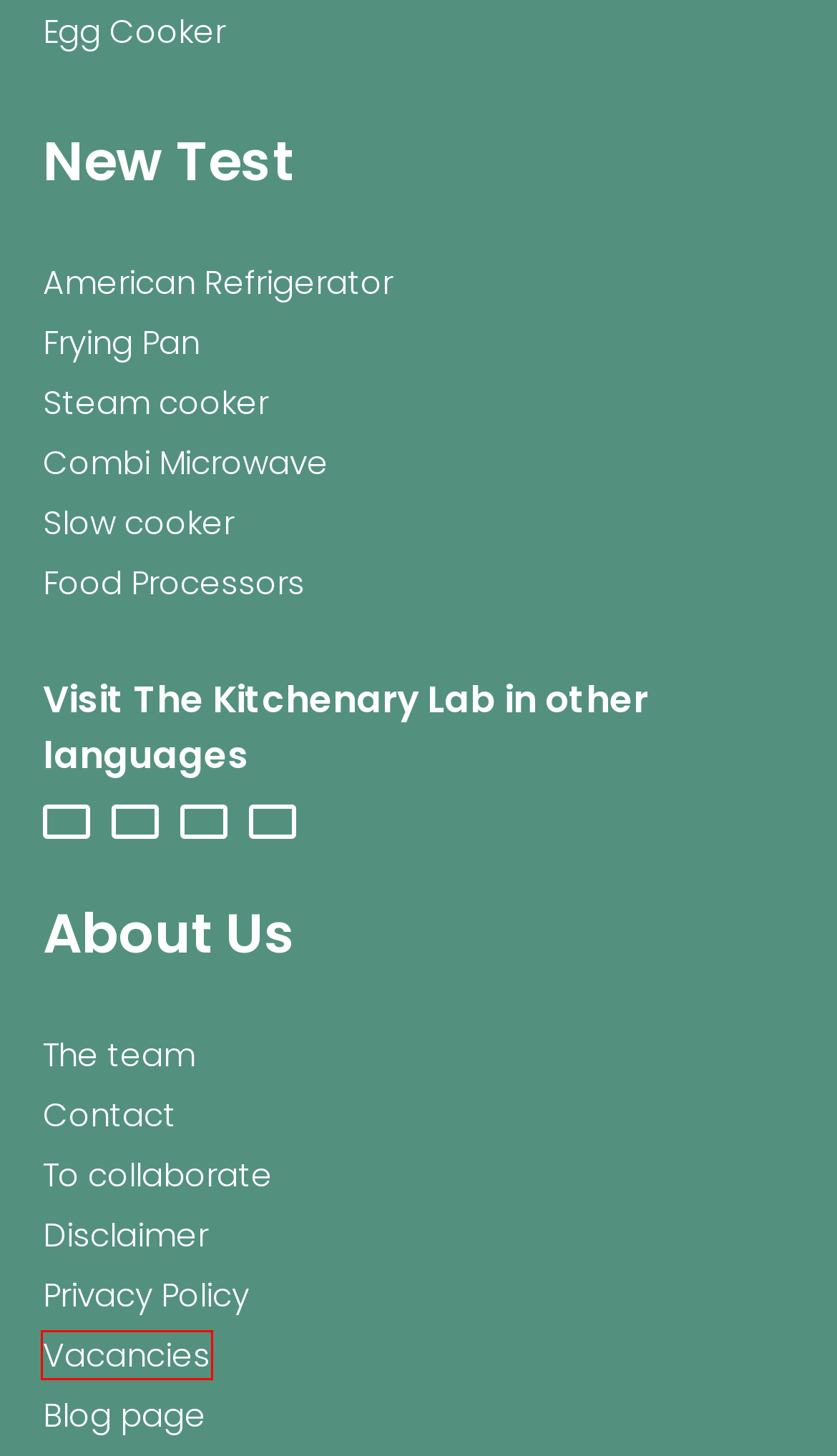A screenshot of a webpage is given, featuring a red bounding box around a UI element. Please choose the webpage description that best aligns with the new webpage after clicking the element in the bounding box. These are the descriptions:
A. Vacancies - The Kitchenary Lab
B. Contact - The Kitchenary Lab
C. American fridge freezer - These are the 10 best [2024]
D. Blog - everything for the kitchen - The Kitchenary Lab
E. Combi microwave oven? These are the 7 best | The Kitchenary Lab
F. Gourmet benodigdheden? Dit heb je nodig voor een oergezellige avond!
G. Food processor? The top 10 best food processors in the UK 2024
H. Steam cookers - These are the 10 best of 2024

A